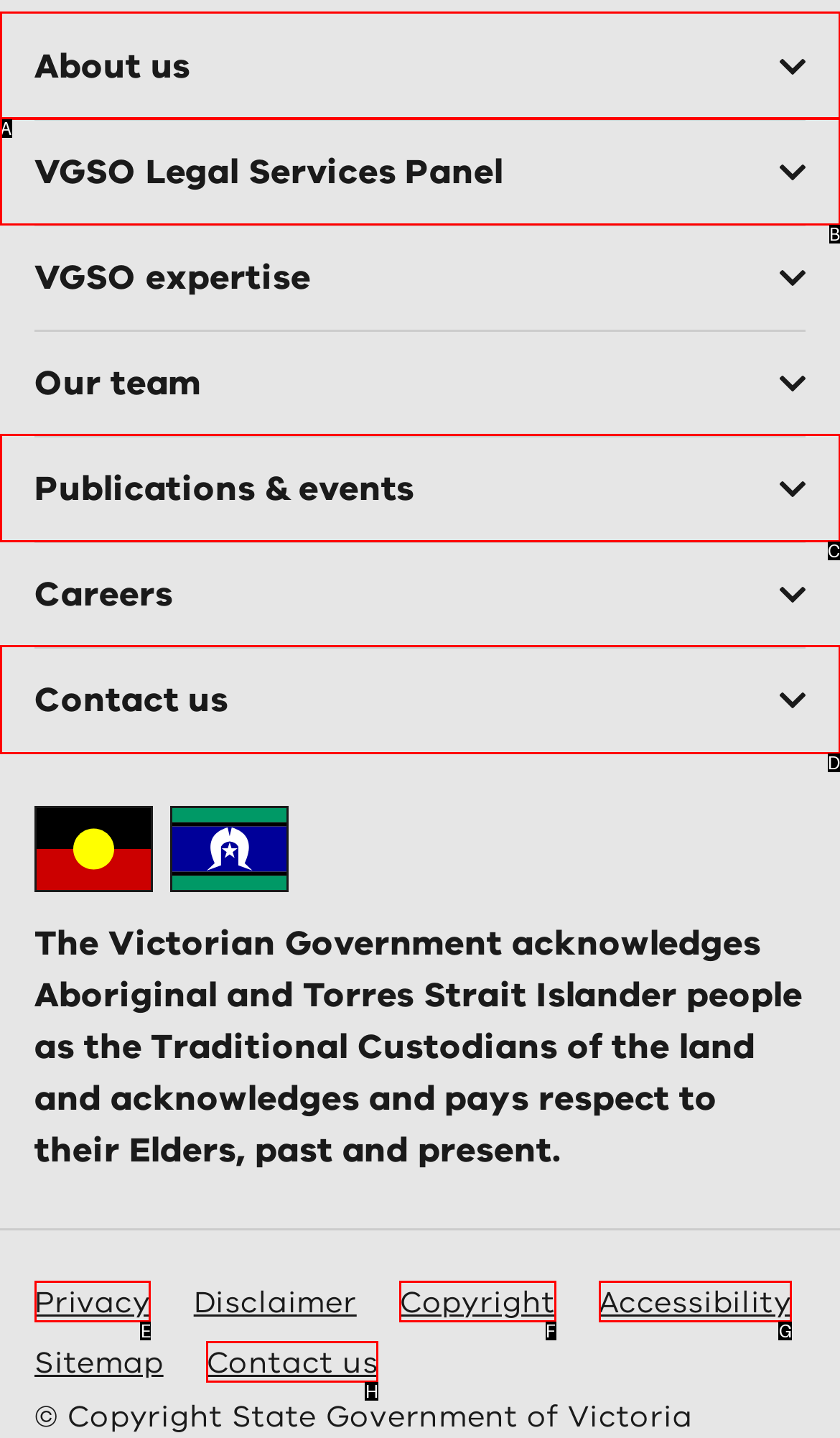Select the letter of the option that should be clicked to achieve the specified task: Go to Contact us. Respond with just the letter.

D